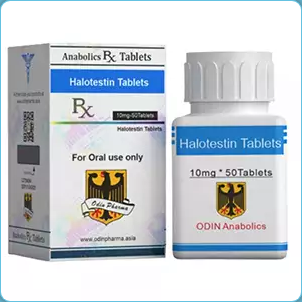Reply to the question with a single word or phrase:
How many tablets are in the bottle?

50